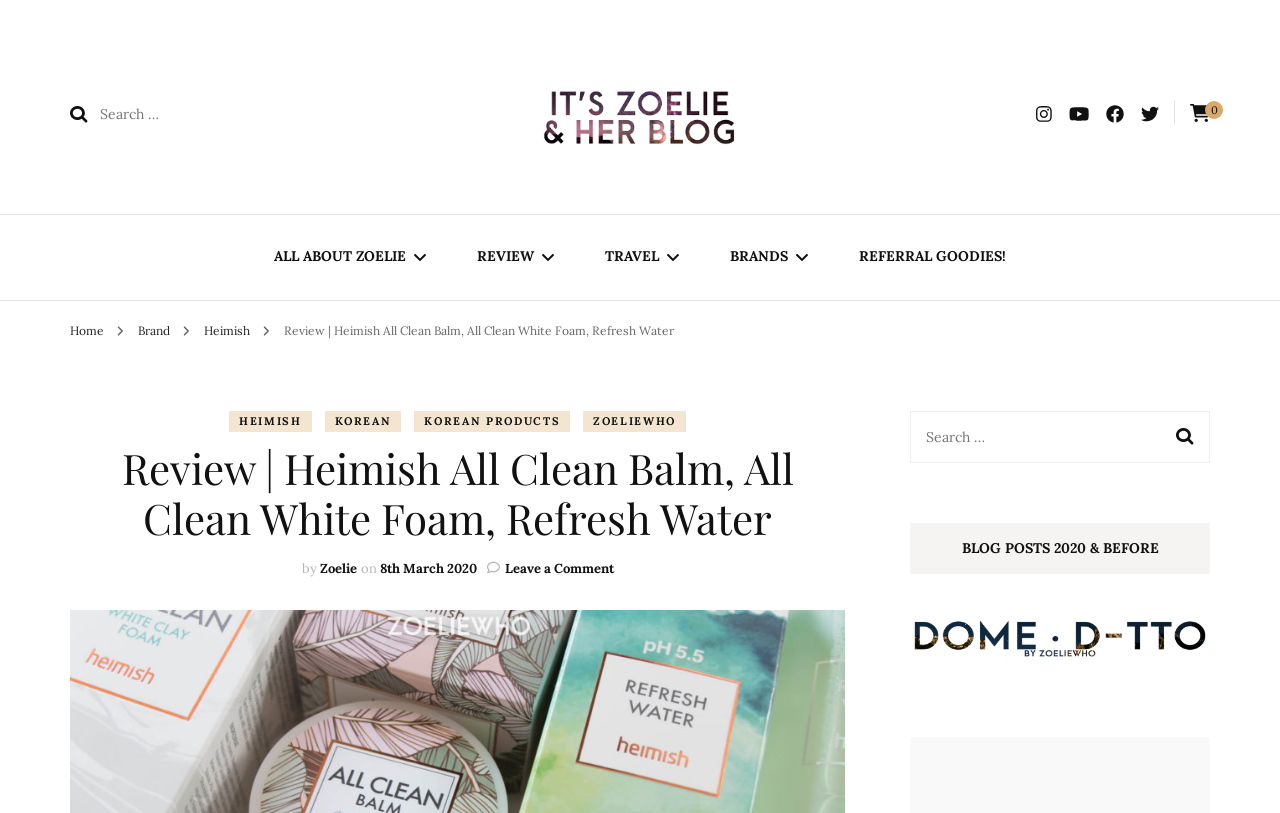Answer briefly with one word or phrase:
What is the name of the blog?

It's Zoelie & Her Blog